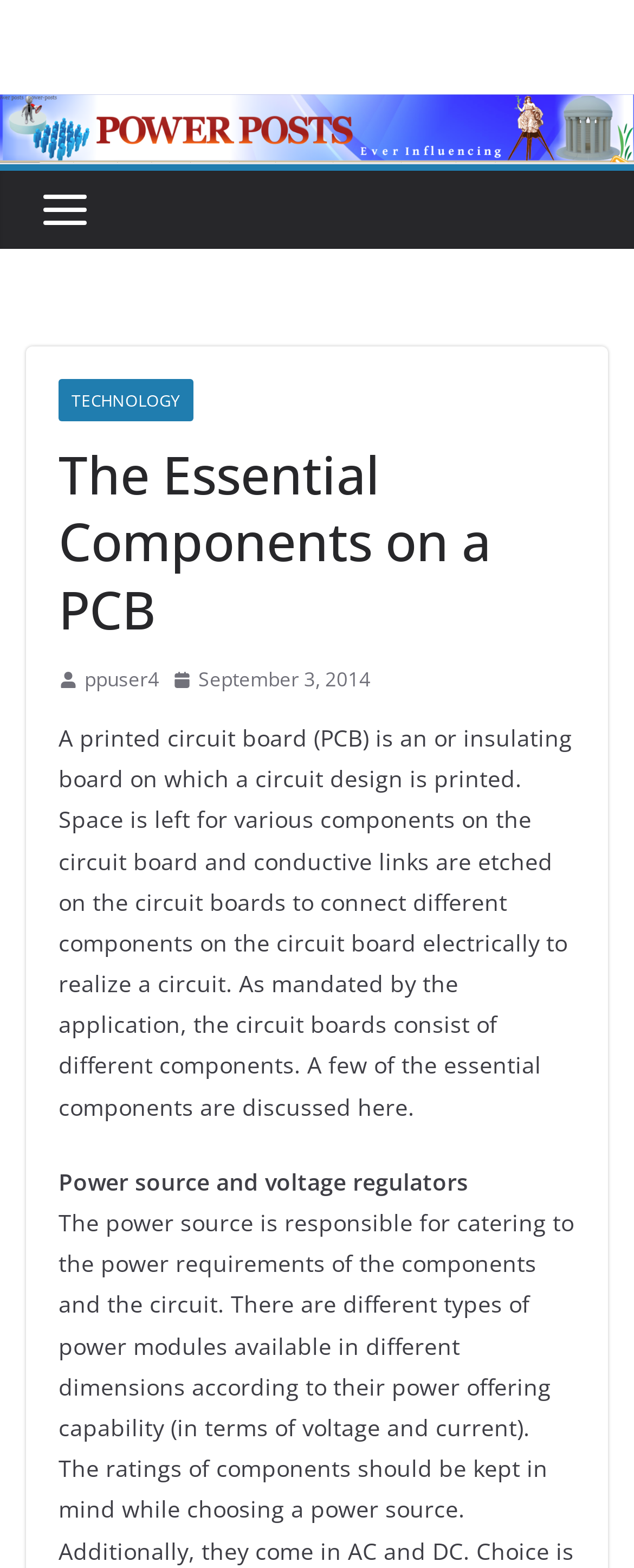When was the webpage content published? Look at the image and give a one-word or short phrase answer.

September 3, 2014